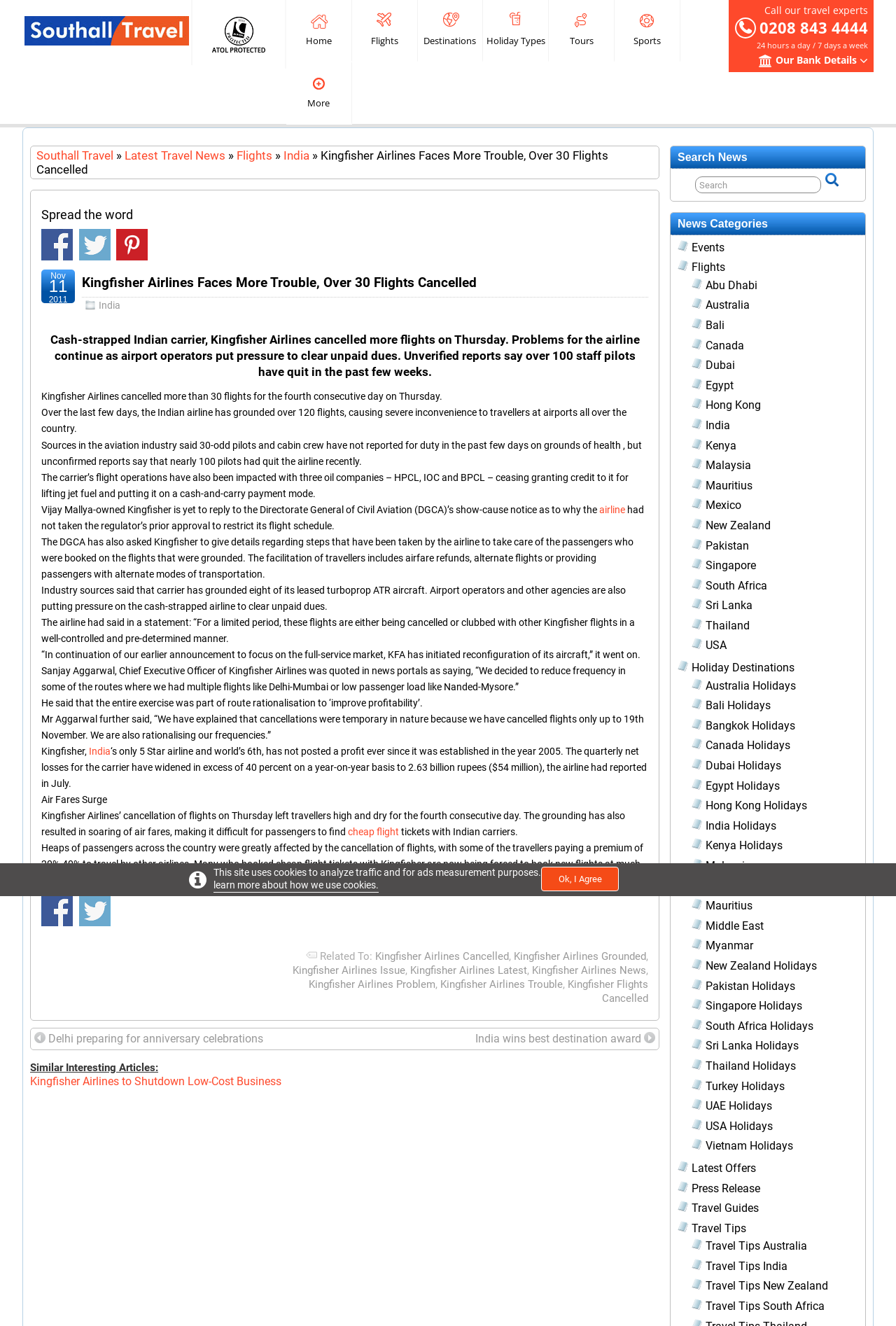What is the reason for Kingfisher Airlines' flight cancellations?
Give a one-word or short phrase answer based on the image.

Unpaid dues